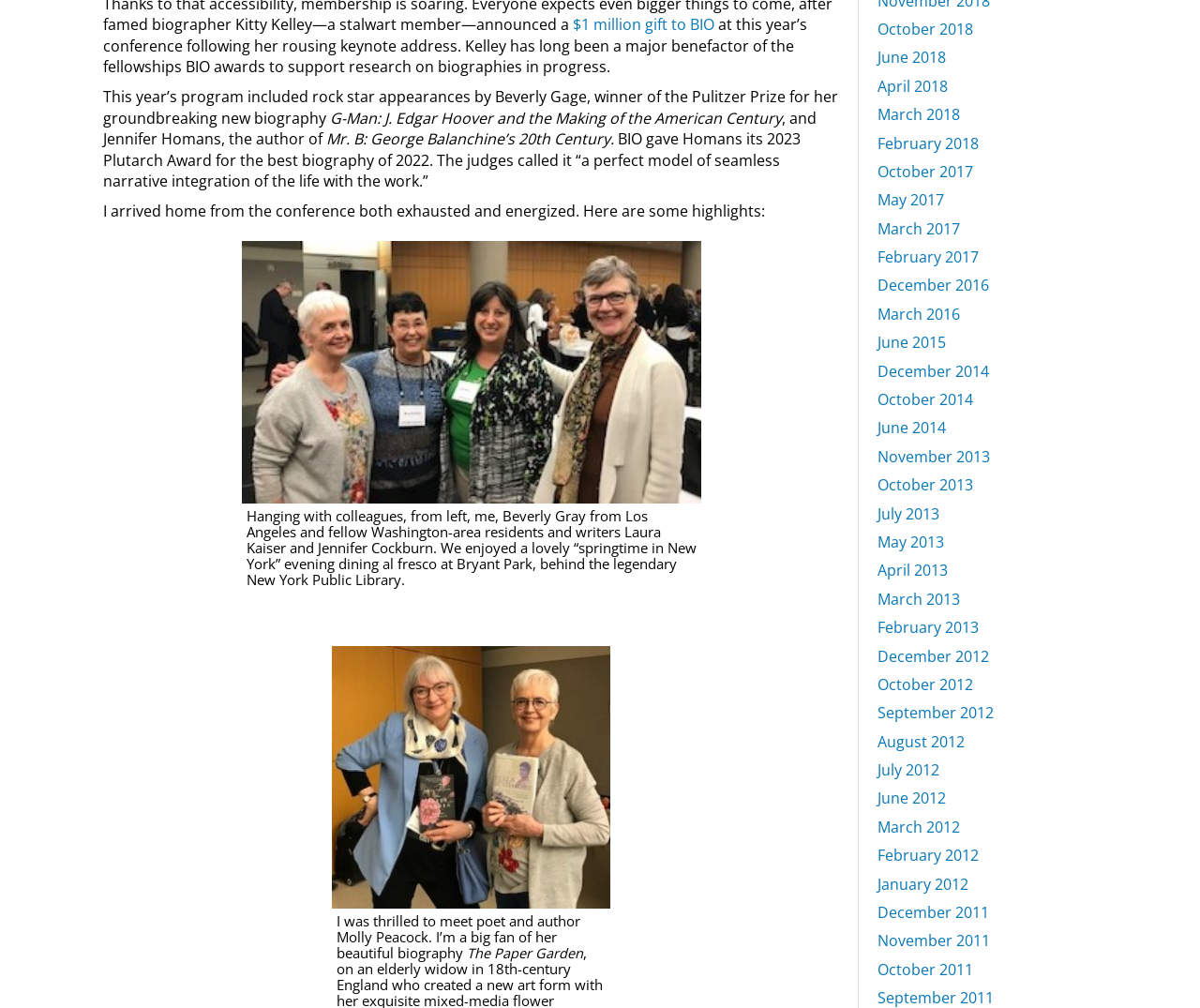Please find the bounding box coordinates of the element's region to be clicked to carry out this instruction: "Click the link to read about the $1 million gift to BIO".

[0.477, 0.014, 0.595, 0.035]